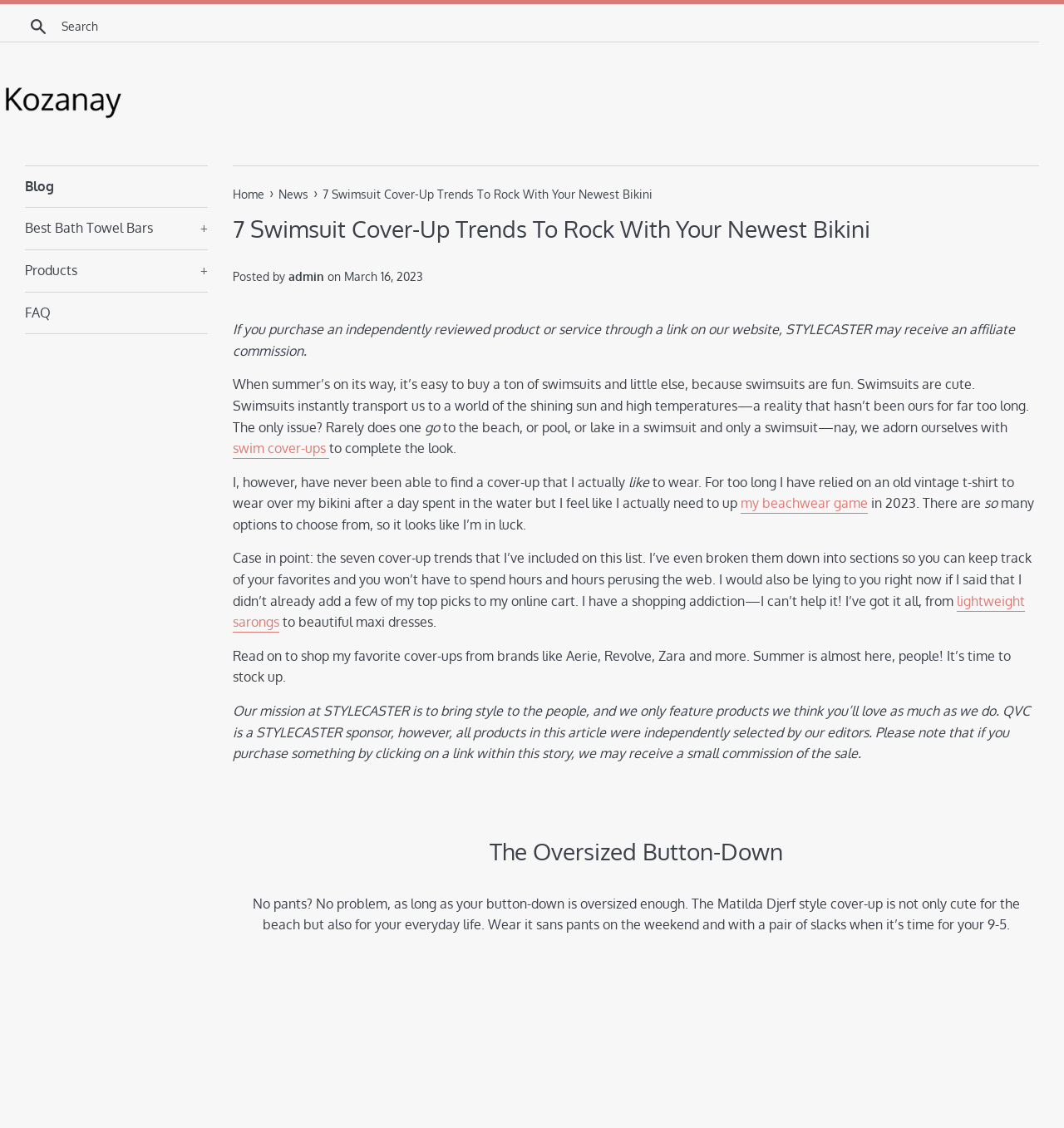Generate a comprehensive description of the webpage.

This webpage is about 7 swimsuit cover-up trends to rock with your newest bikini. At the top, there is a search bar with a search button and a search box. Below the search bar, there is a horizontal separator line. On the left side, there is a vertical menu with links to "Blog", "Best Bath Towel Bars", "Products", and "FAQ". On the right side, there is a navigation section with links to "Home" and "News", followed by the title of the article "7 Swimsuit Cover-Up Trends To Rock With Your Newest Bikini". 

Below the title, there is a section with the author's name "admin" and the date "March 16, 2023". The article starts with a disclaimer about affiliate commissions, followed by a brief introduction to the topic of swimsuit cover-ups. The main content of the article is divided into sections, each describing a different trend, such as lightweight sarongs and beautiful maxi dresses. 

Throughout the article, there are links to specific products and brands, such as Aerie, Revolve, and Zara. The article concludes with a section about the mission of STYLECASTER and a note about sponsored content. There is also a heading "The Oversized Button-Down" with a description of a specific cover-up style.